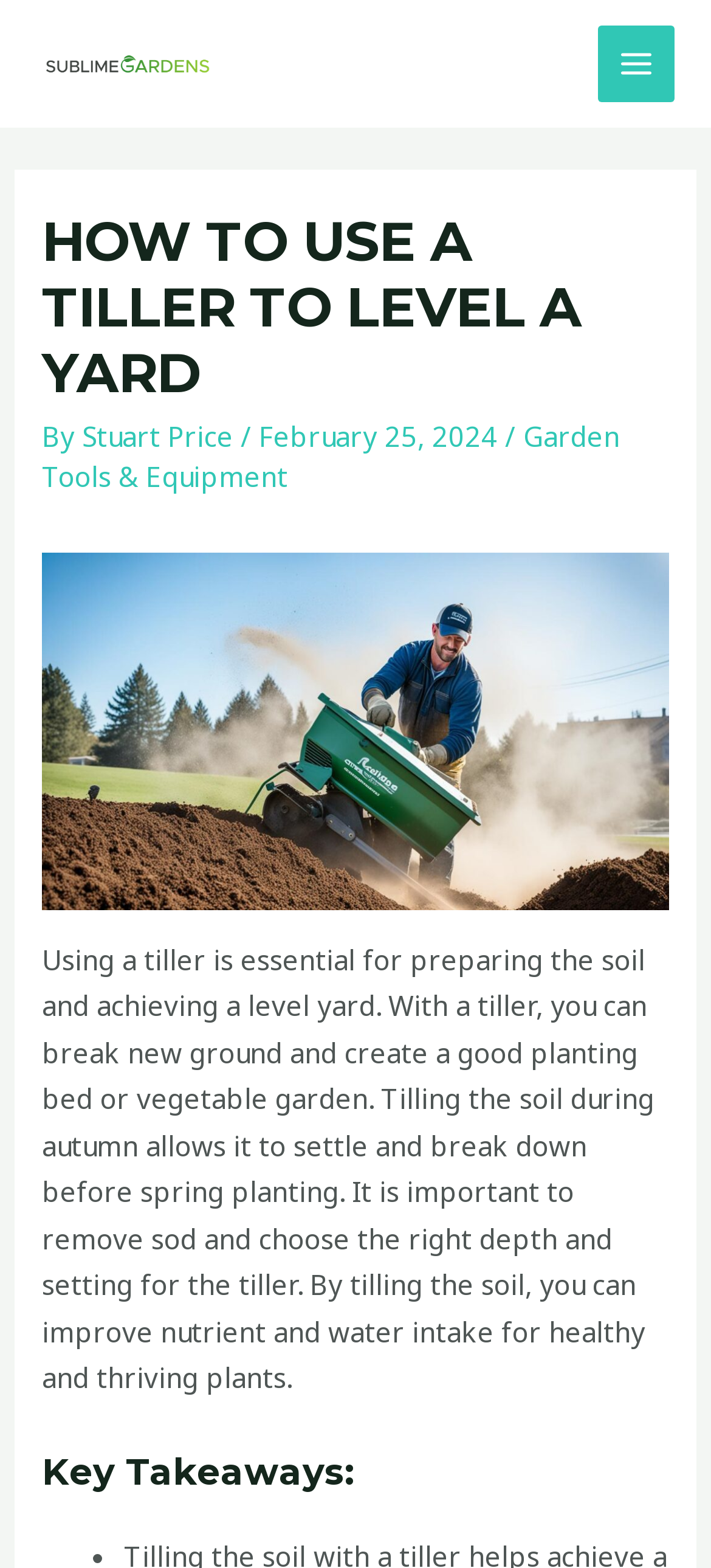Find and provide the bounding box coordinates for the UI element described here: "Stuart Price". The coordinates should be given as four float numbers between 0 and 1: [left, top, right, bottom].

[0.116, 0.266, 0.339, 0.29]